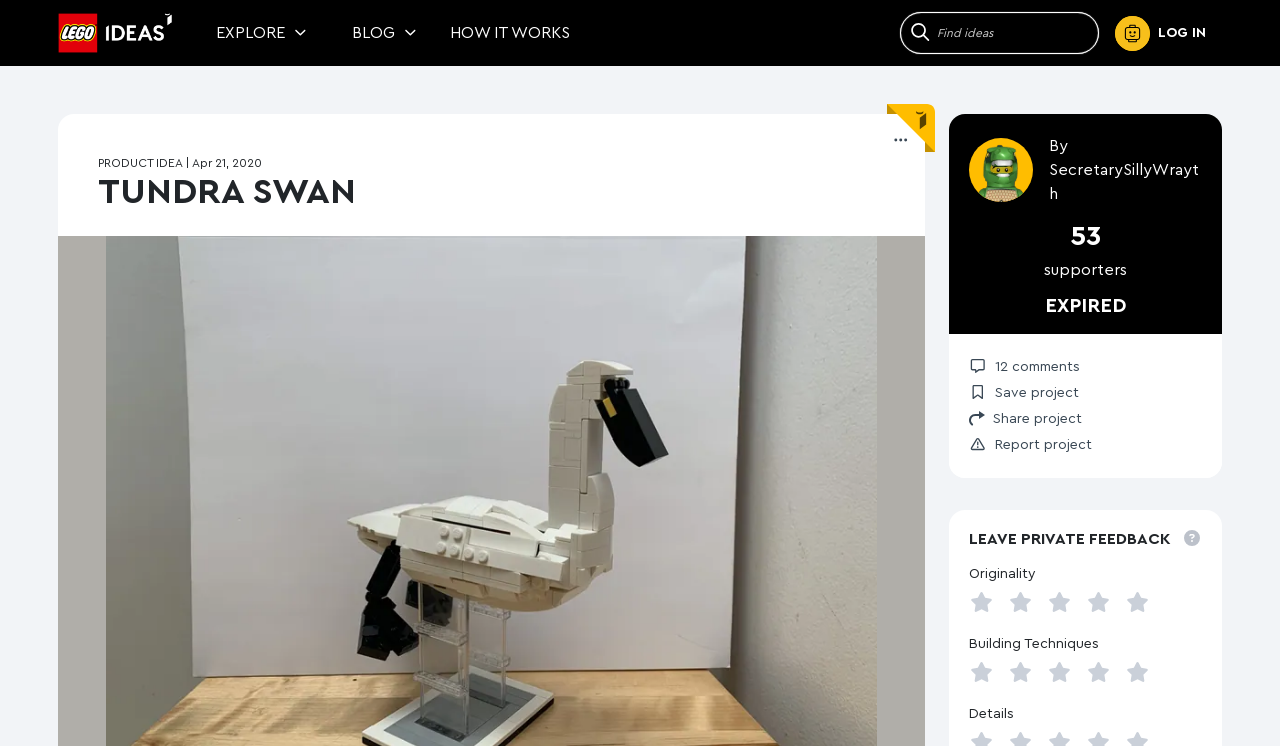Extract the bounding box for the UI element that matches this description: "SecretarySillyWrayth".

[0.82, 0.217, 0.937, 0.271]